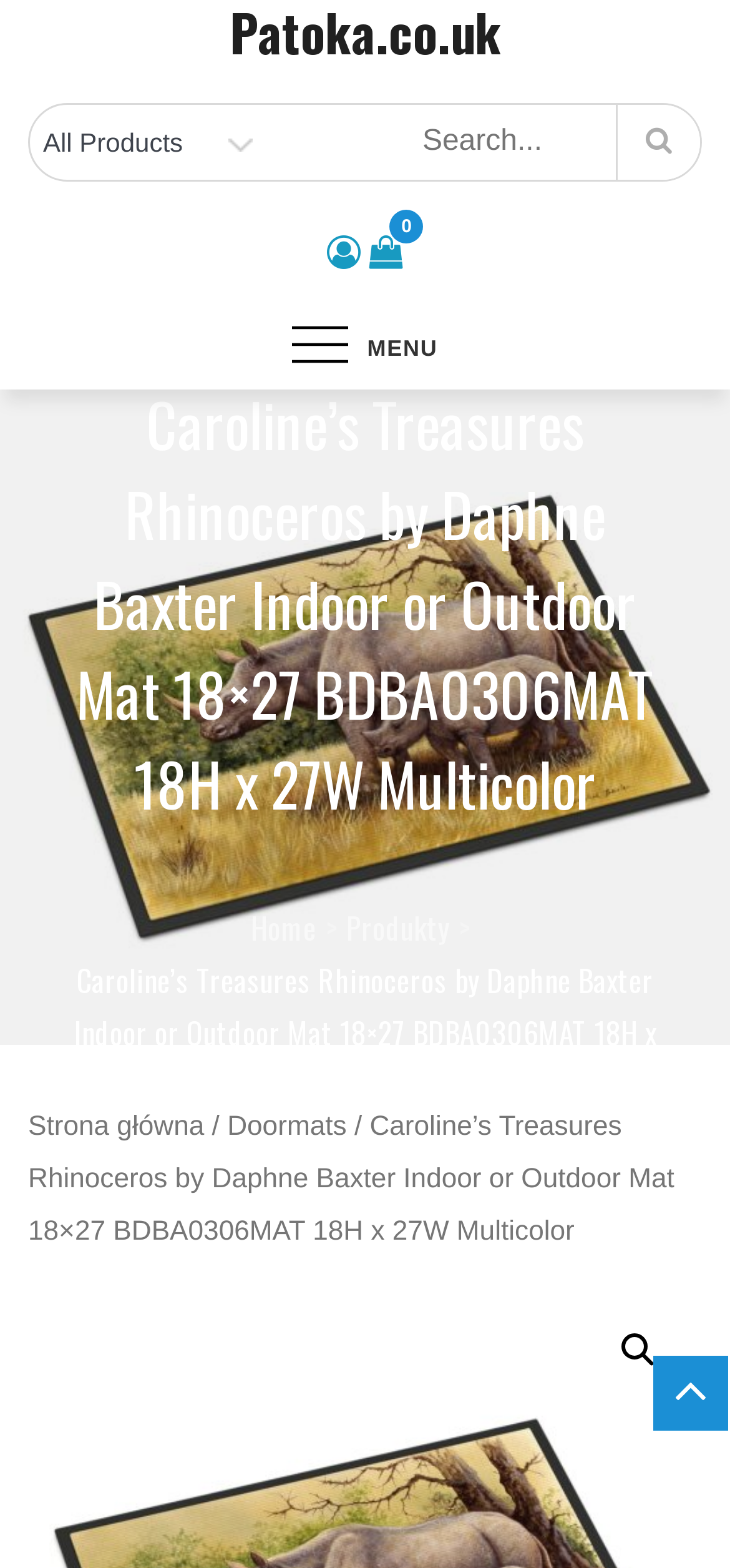Determine the bounding box coordinates for the clickable element to execute this instruction: "select the second option in the table". Provide the coordinates as four float numbers between 0 and 1, i.e., [left, top, right, bottom].

None